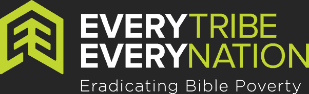Answer the question below with a single word or a brief phrase: 
What is the background color of the logo?

dark